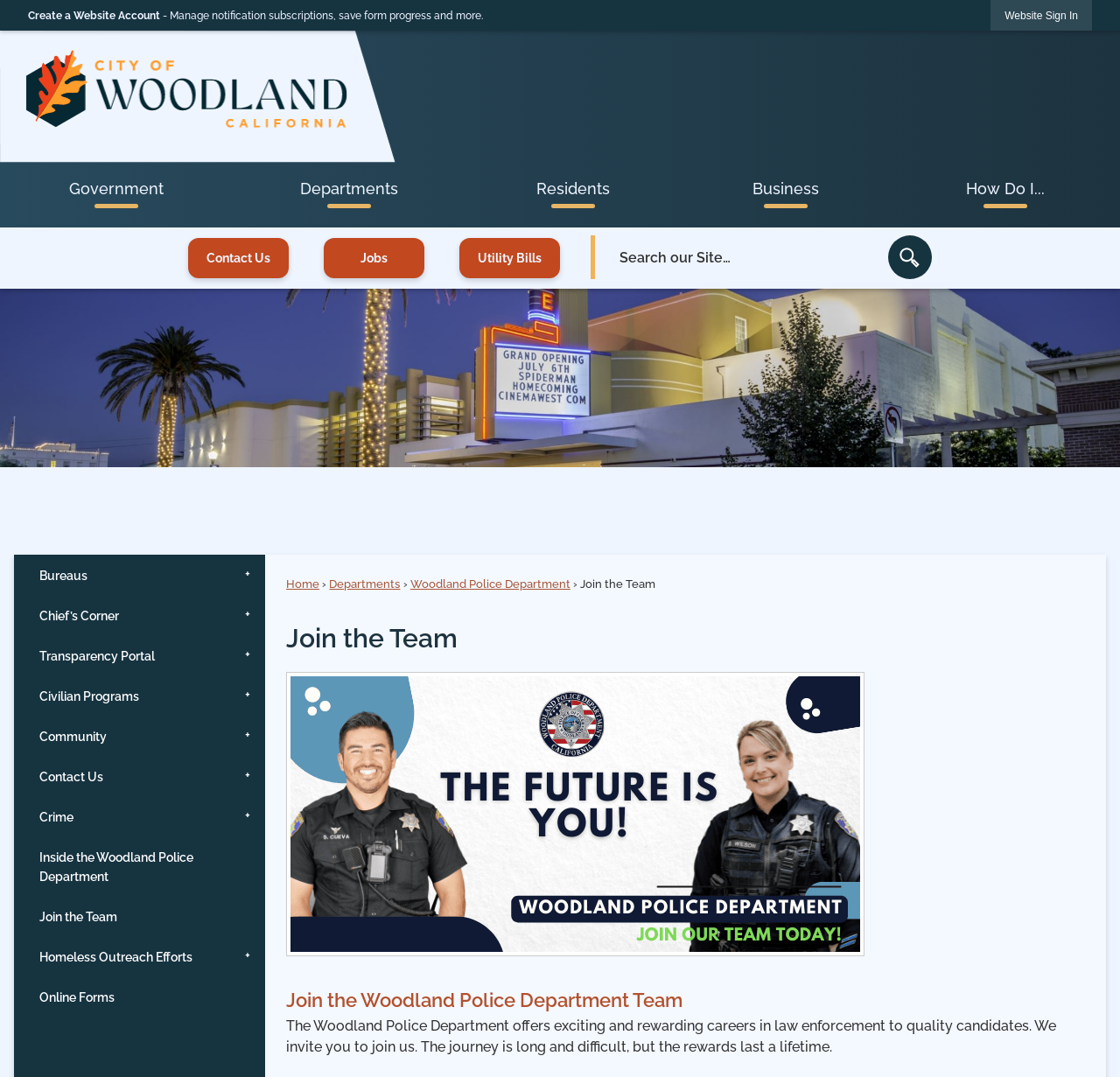Extract the bounding box coordinates for the HTML element that matches this description: "Crime". The coordinates should be four float numbers between 0 and 1, i.e., [left, top, right, bottom].

[0.012, 0.74, 0.237, 0.777]